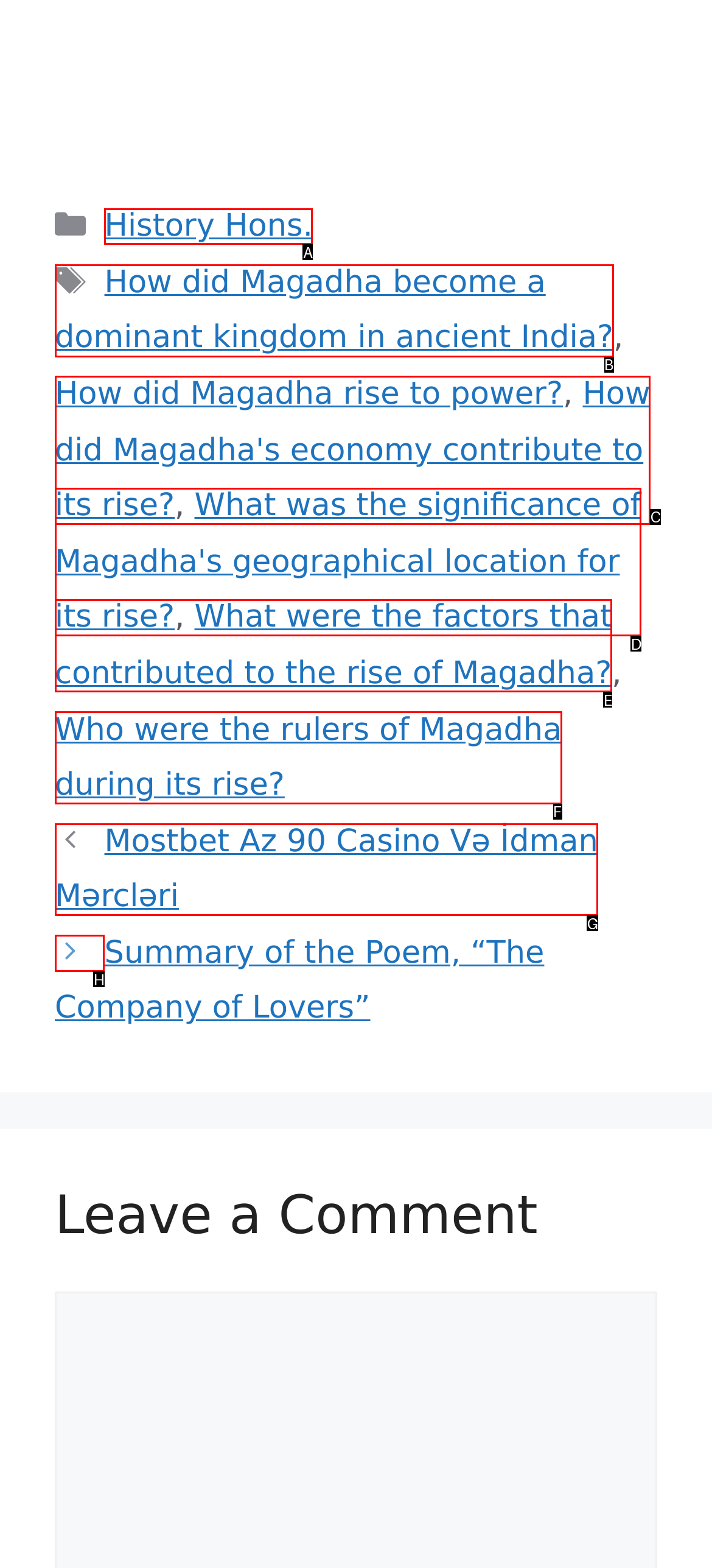Find the HTML element to click in order to complete this task: Click on the 'History Hons.' link
Answer with the letter of the correct option.

A